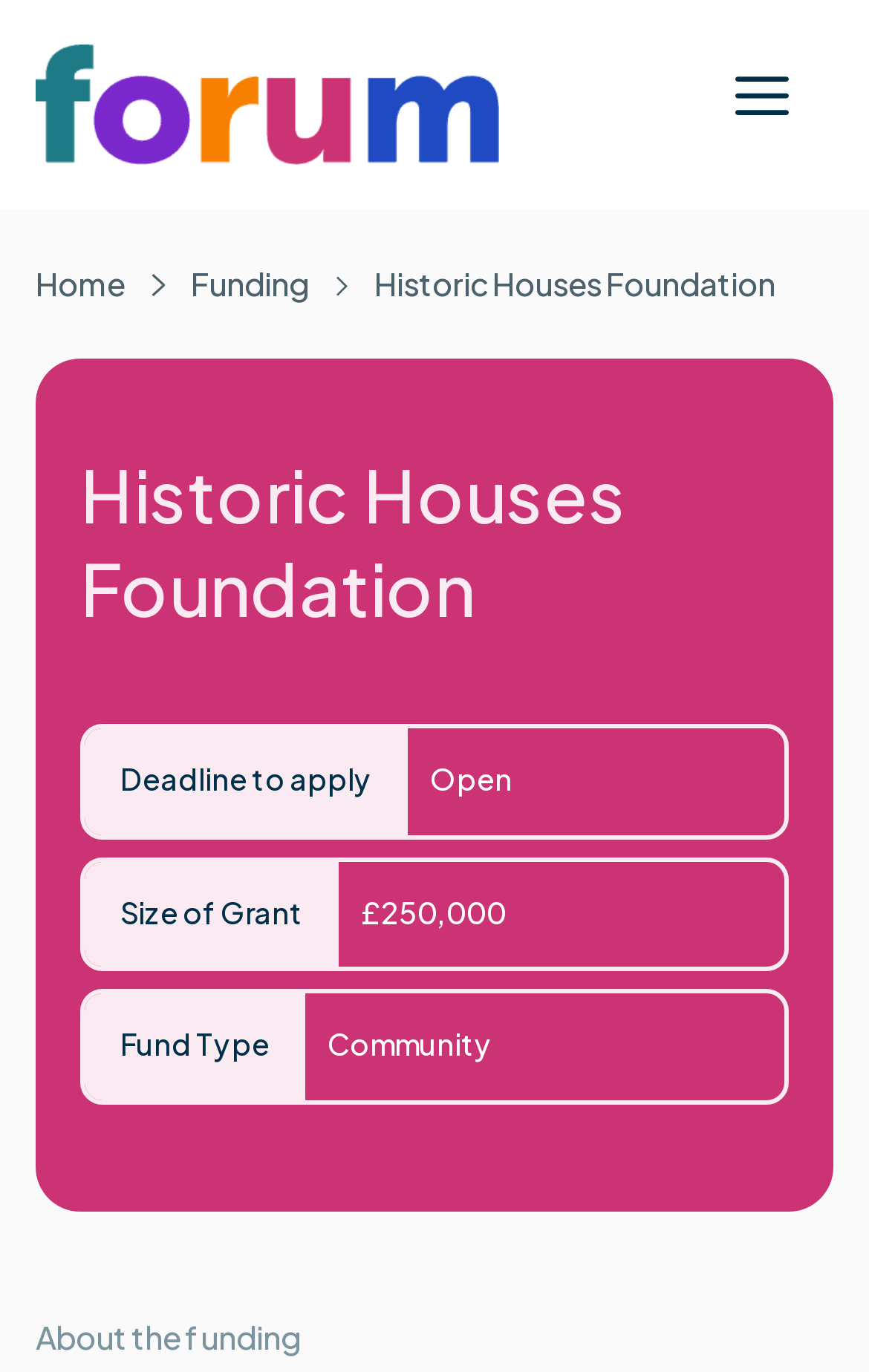What is the maximum grant size?
Refer to the image and provide a one-word or short phrase answer.

£250,000